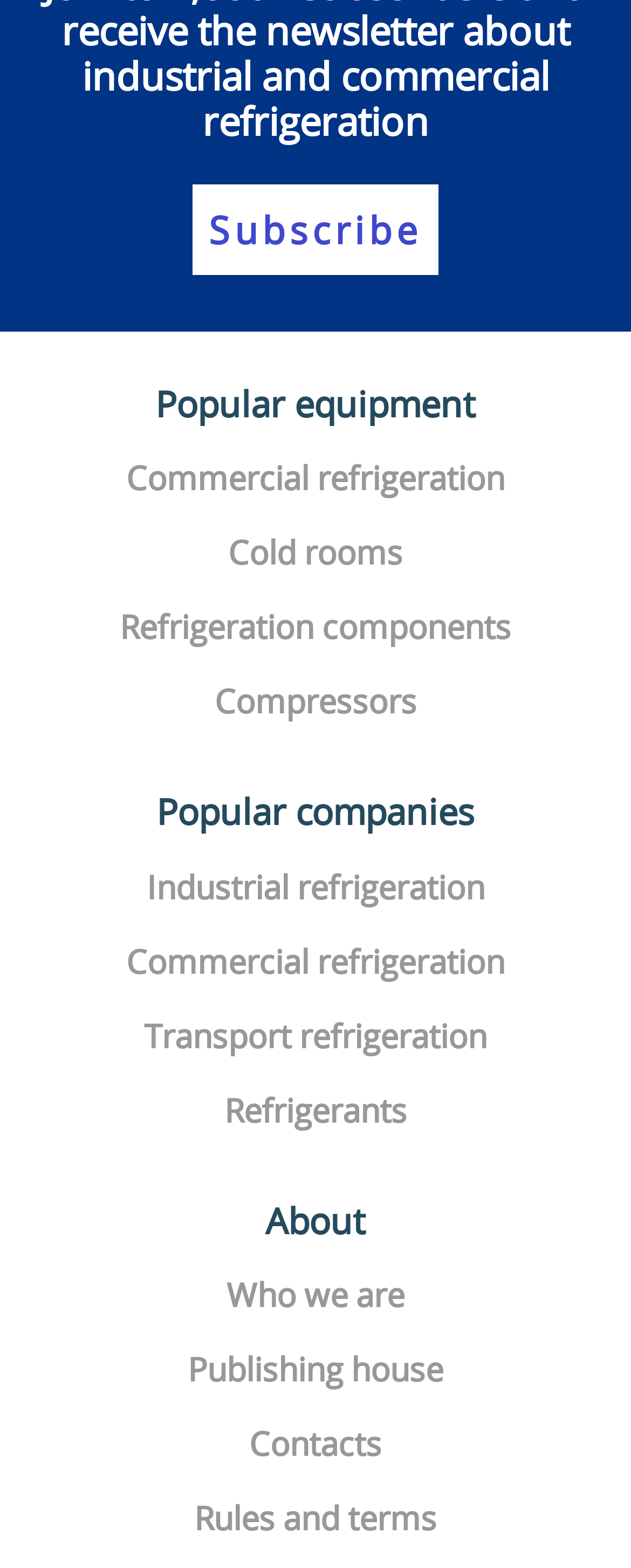Answer this question using a single word or a brief phrase:
How many links are under the 'Popular companies' category?

3